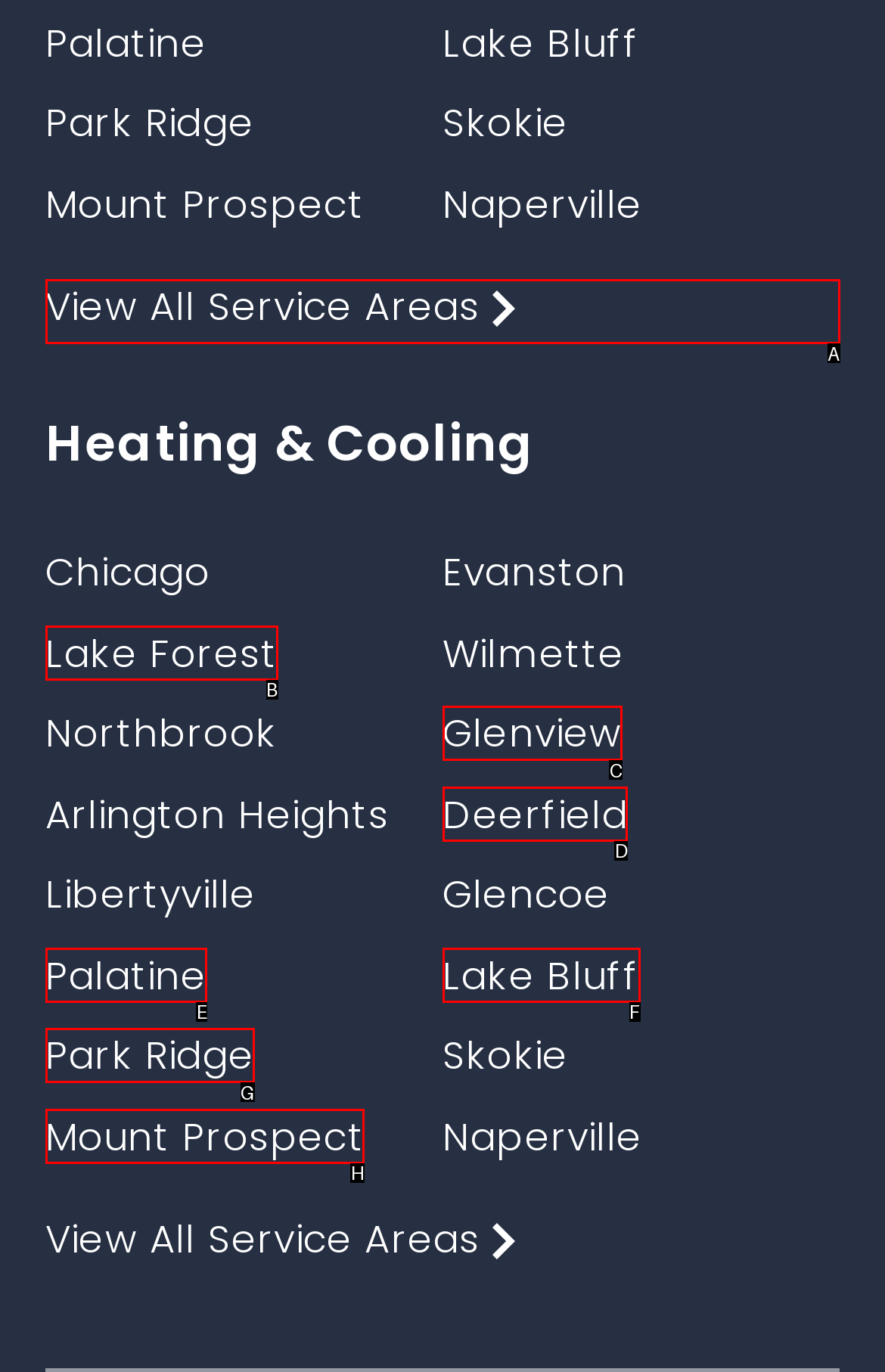Based on the description: Mount Prospect
Select the letter of the corresponding UI element from the choices provided.

H